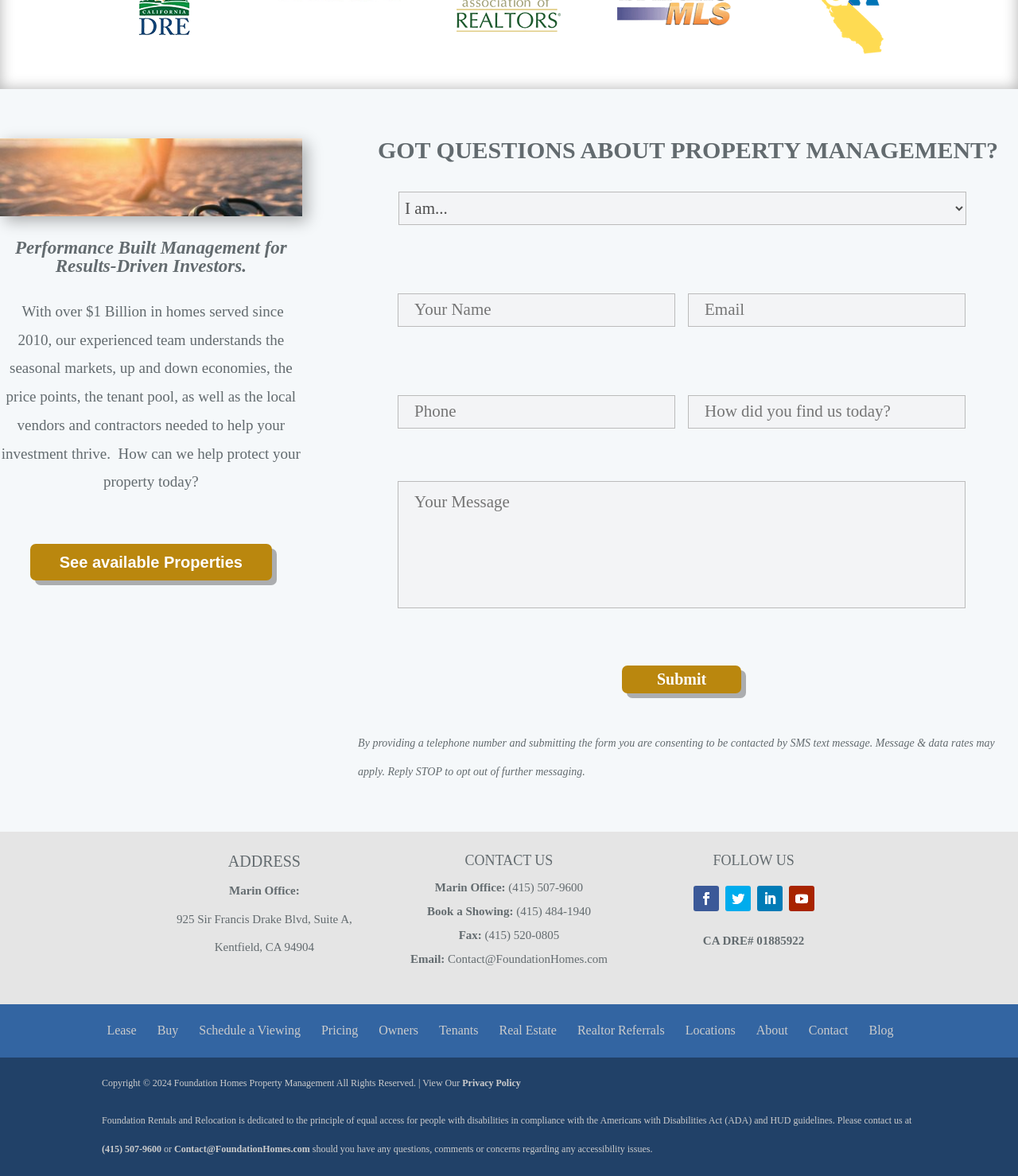Given the element description name="input_3" placeholder="Email", predict the bounding box coordinates for the UI element in the webpage screenshot. The format should be (top-left x, top-left y, bottom-right x, bottom-right y), and the values should be between 0 and 1.

[0.676, 0.249, 0.948, 0.278]